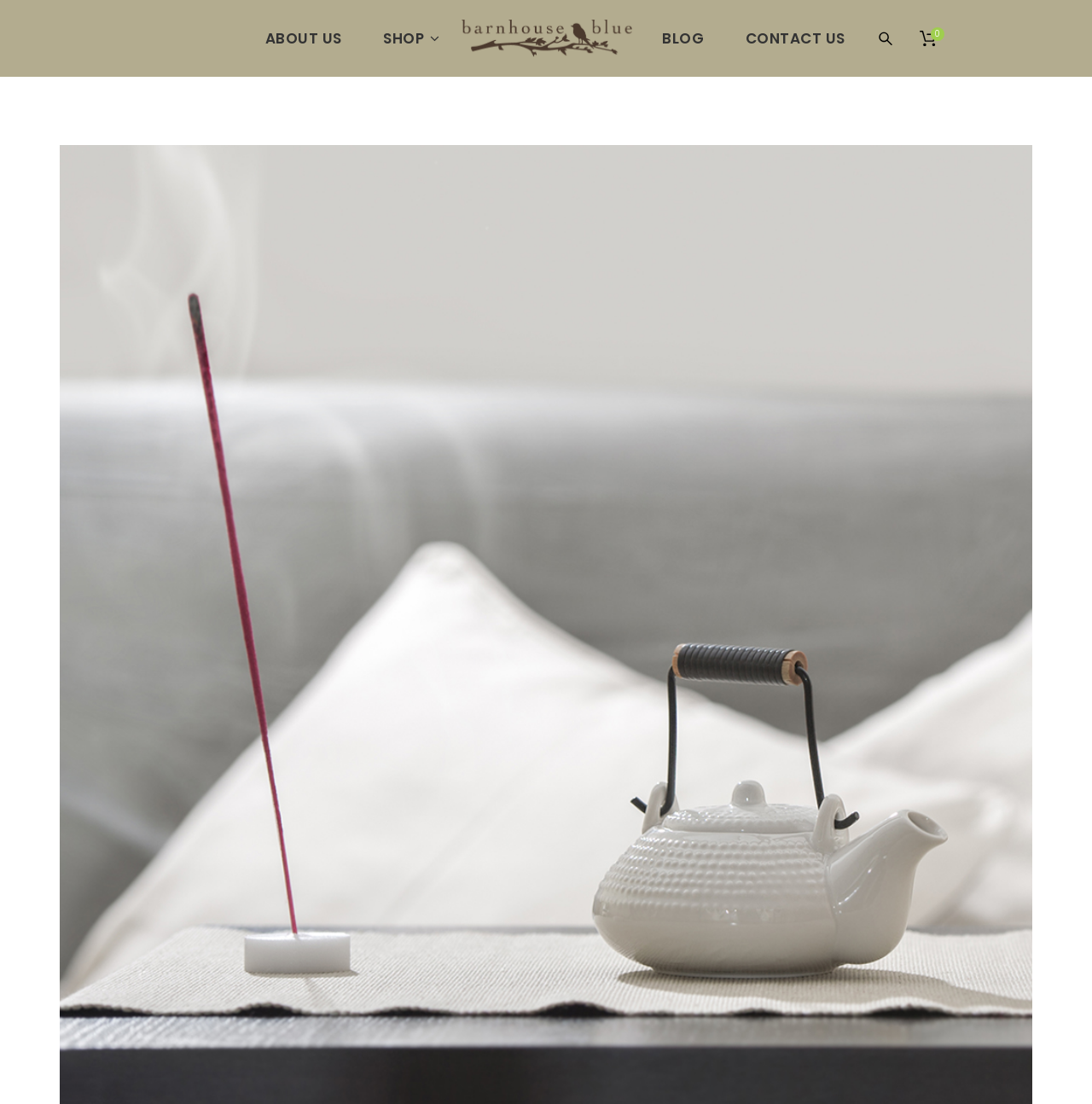Please specify the bounding box coordinates in the format (top-left x, top-left y, bottom-right x, bottom-right y), with all values as floating point numbers between 0 and 1. Identify the bounding box of the UI element described by: Shop

[0.334, 0.0, 0.411, 0.07]